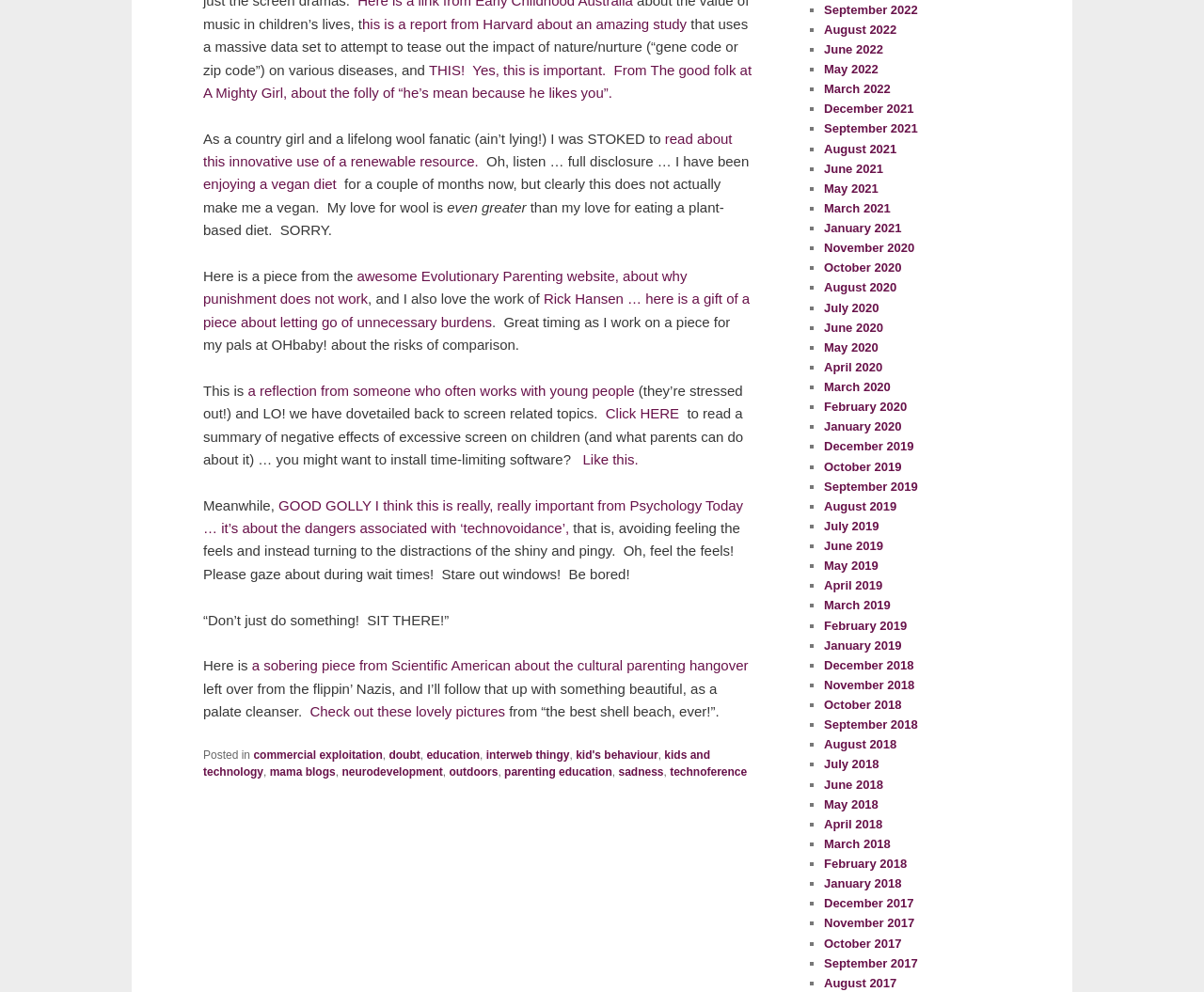Please identify the bounding box coordinates of the clickable area that will allow you to execute the instruction: "Click on Young People menu".

None